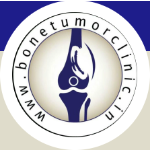Generate a detailed caption that describes the image.

The image features a logo for a specialized clinic focused on bone tumors, prominently displaying a stylized depiction of a knee joint. Enclosed within a circular design, the logo features the text "www.bonetumorclinic.in," indicating the clinic's online presence. The use of a blue and white color scheme provides a professional and calming aesthetic, reflecting the clinic's commitment to health and medical expertise. This logo represents the clinic's dedication to providing specialized care for patients dealing with bone-related health issues, including tumors and related conditions.